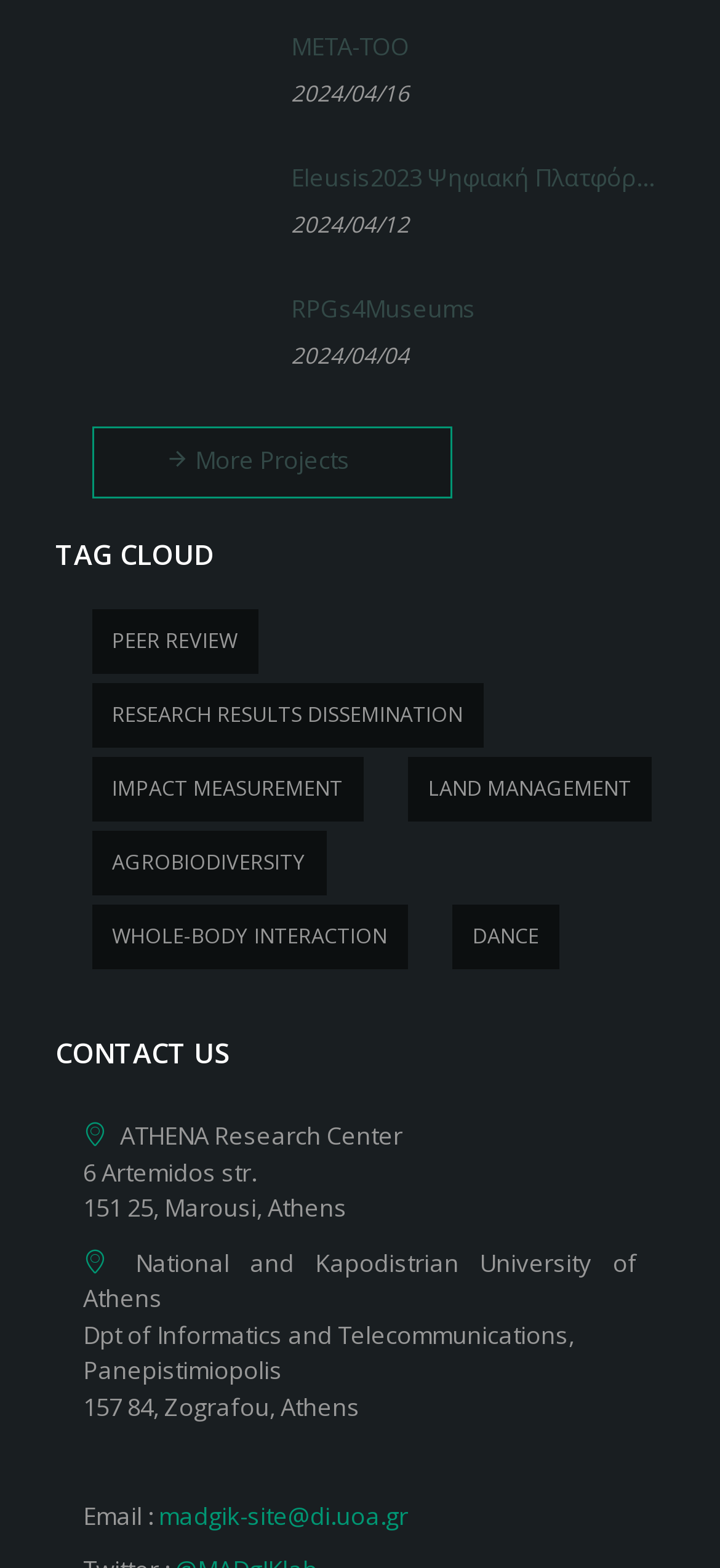Given the content of the image, can you provide a detailed answer to the question?
What is the name of the research center?

I found the answer by looking at the StaticText element with the text 'ATHENA Research Center', which is located in the 'CONTACT US' section.